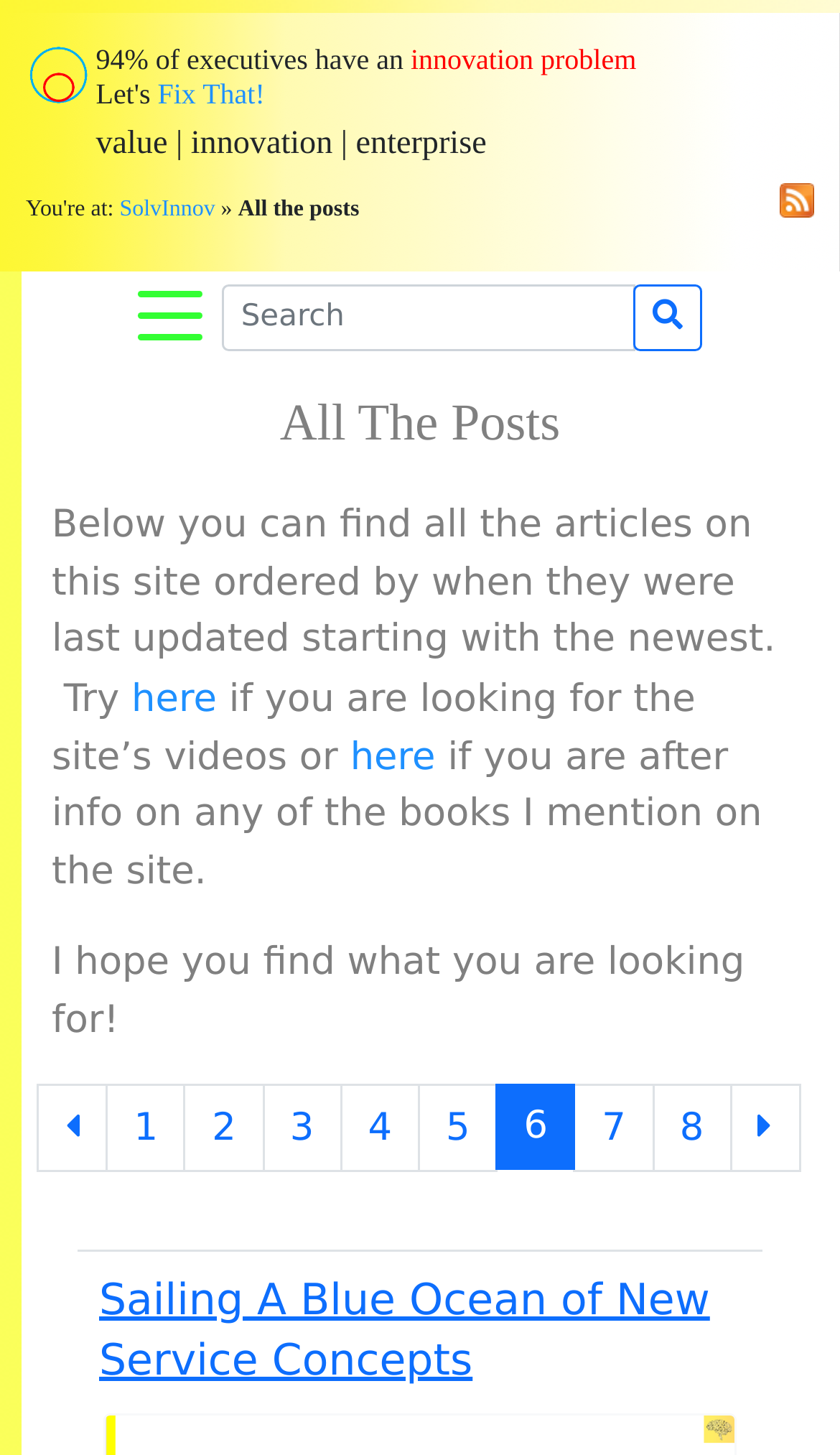Please locate the UI element described by "Previous" and provide its bounding box coordinates.

[0.869, 0.745, 0.953, 0.806]